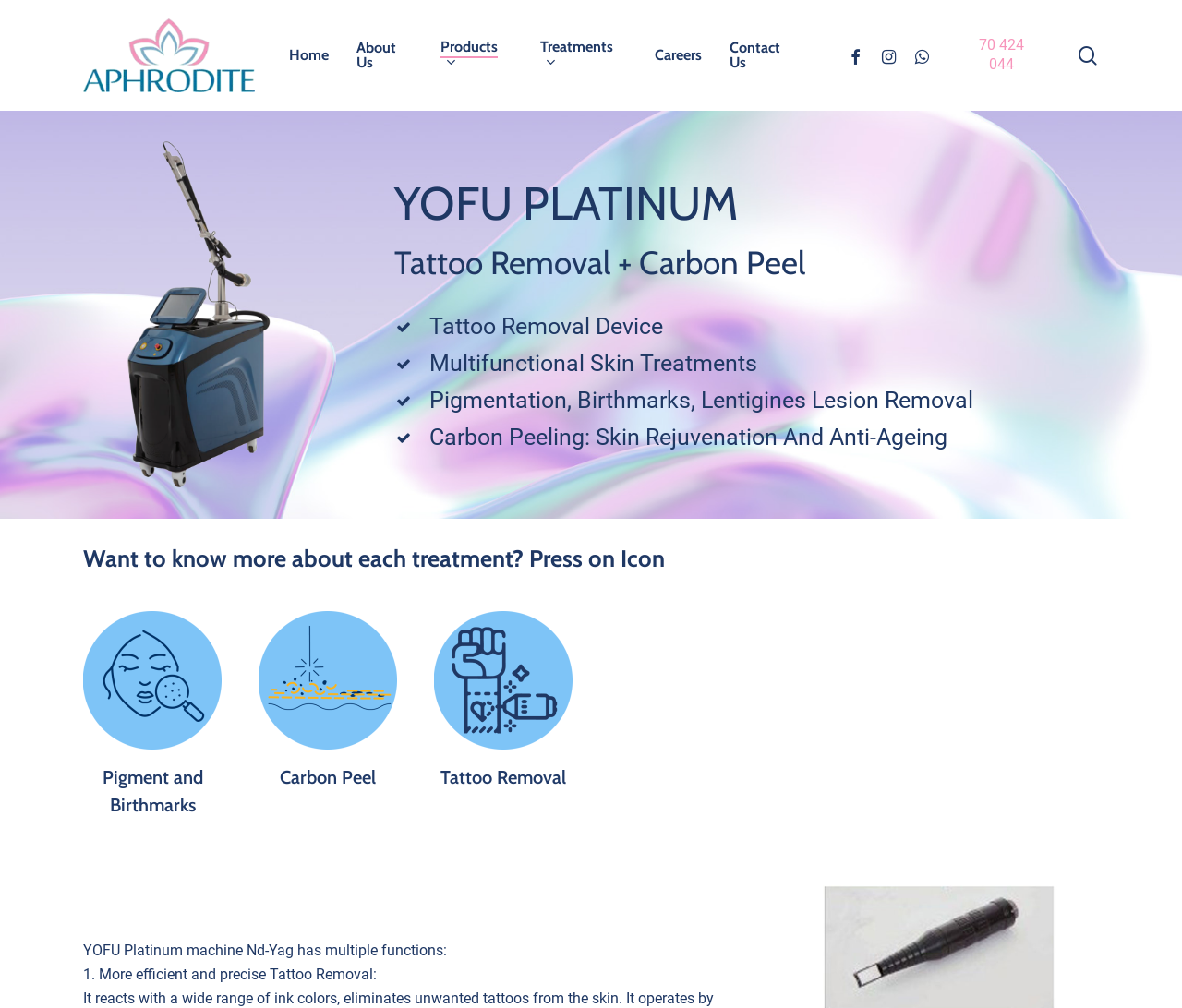Where is the search textbox located?
Refer to the image and respond with a one-word or short-phrase answer.

Top center